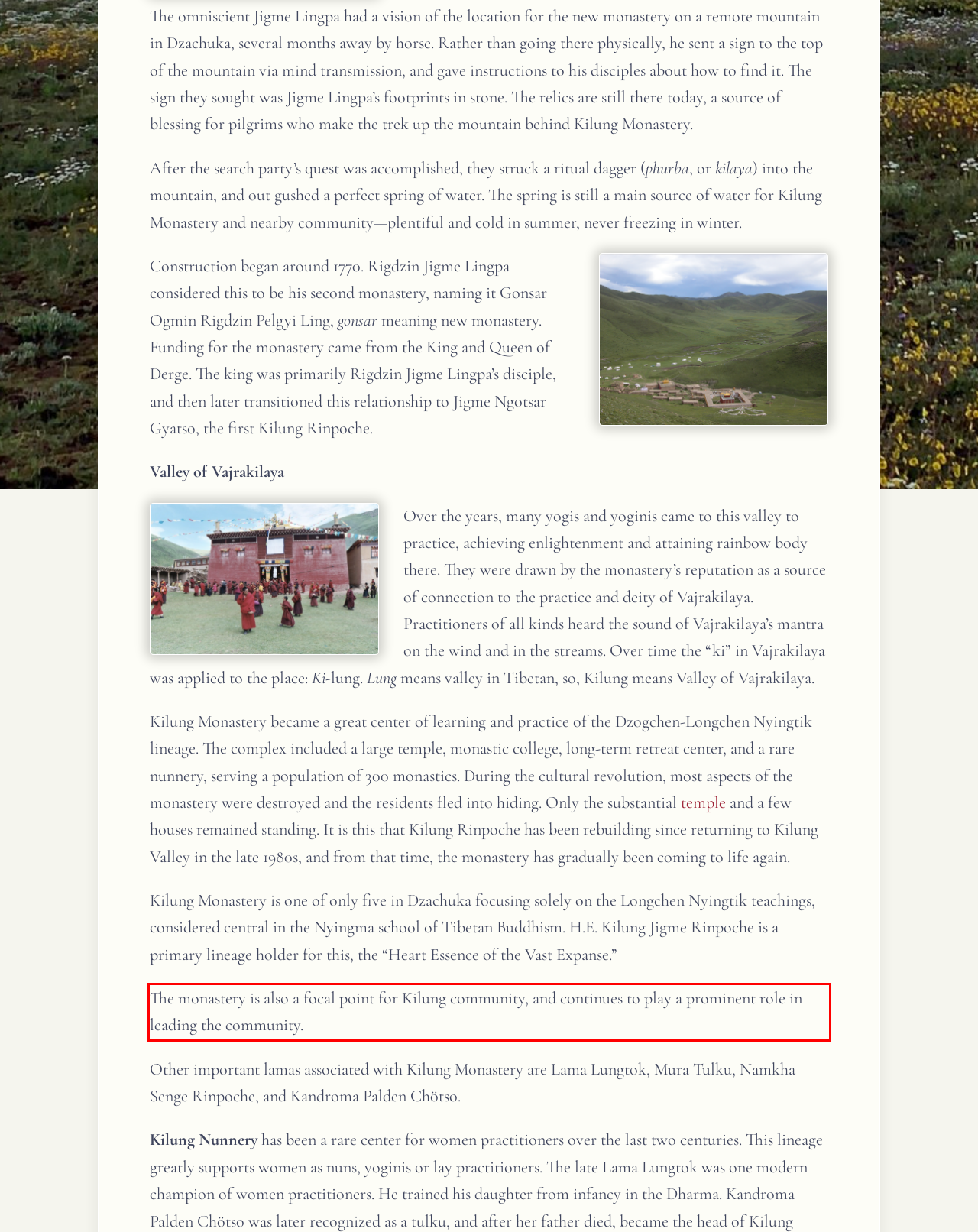There is a UI element on the webpage screenshot marked by a red bounding box. Extract and generate the text content from within this red box.

The monastery is also a focal point for Kilung community, and continues to play a prominent role in leading the community.